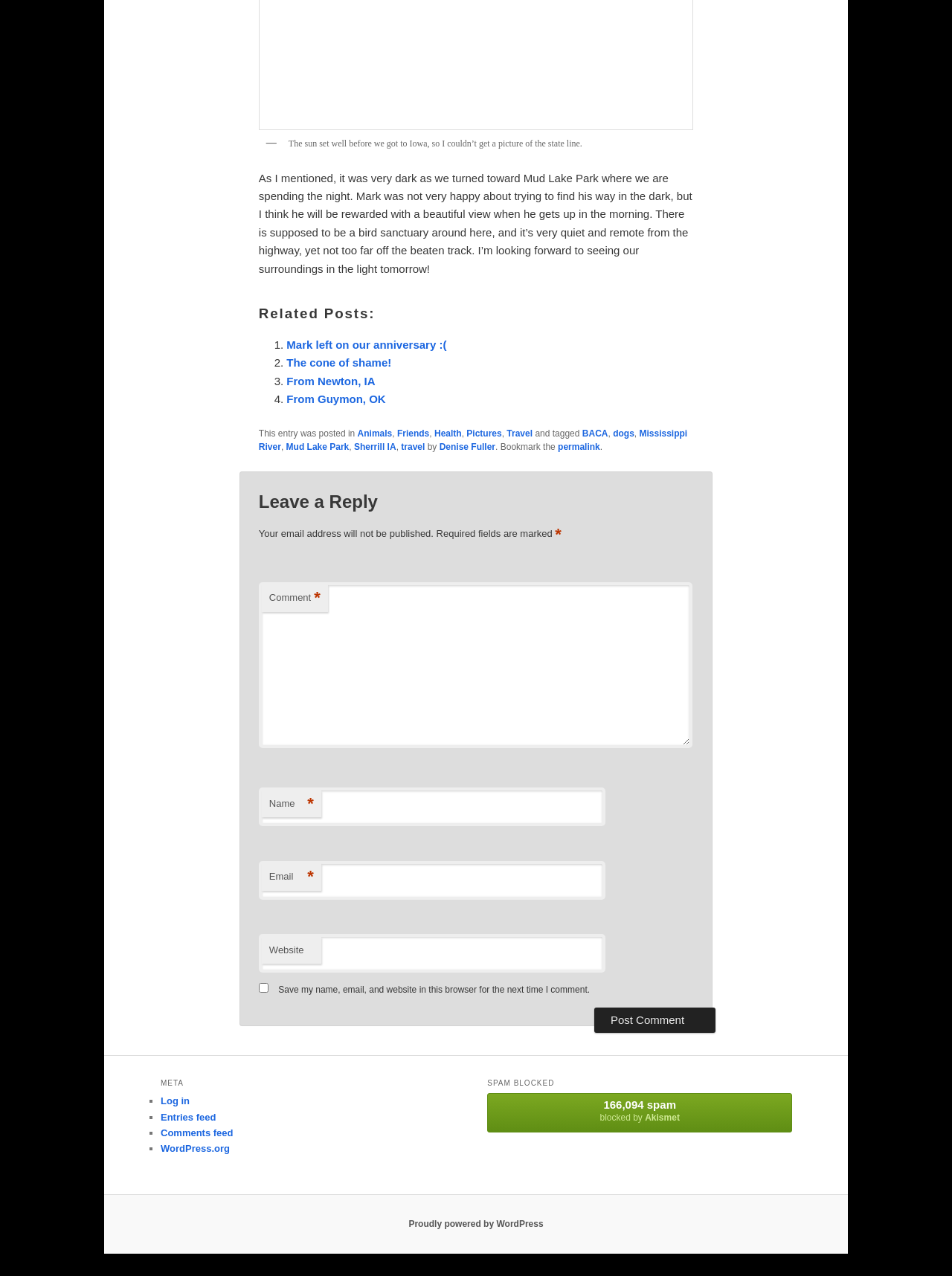Use one word or a short phrase to answer the question provided: 
What is the purpose of the comment section?

To leave a reply